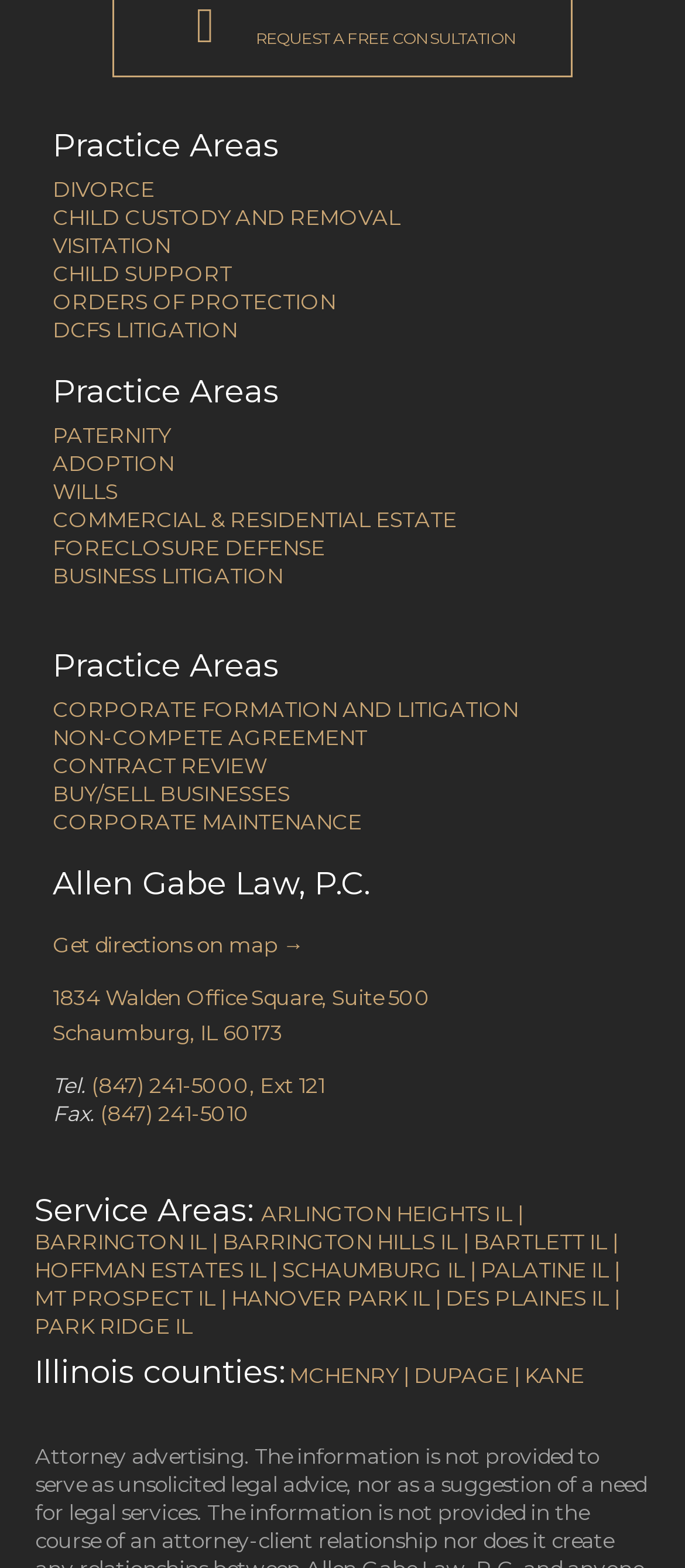Using the provided description Materials Engineering and Sciences Division, find the bounding box coordinates for the UI element. Provide the coordinates in (top-left x, top-left y, bottom-right x, bottom-right y) format, ensuring all values are between 0 and 1.

None